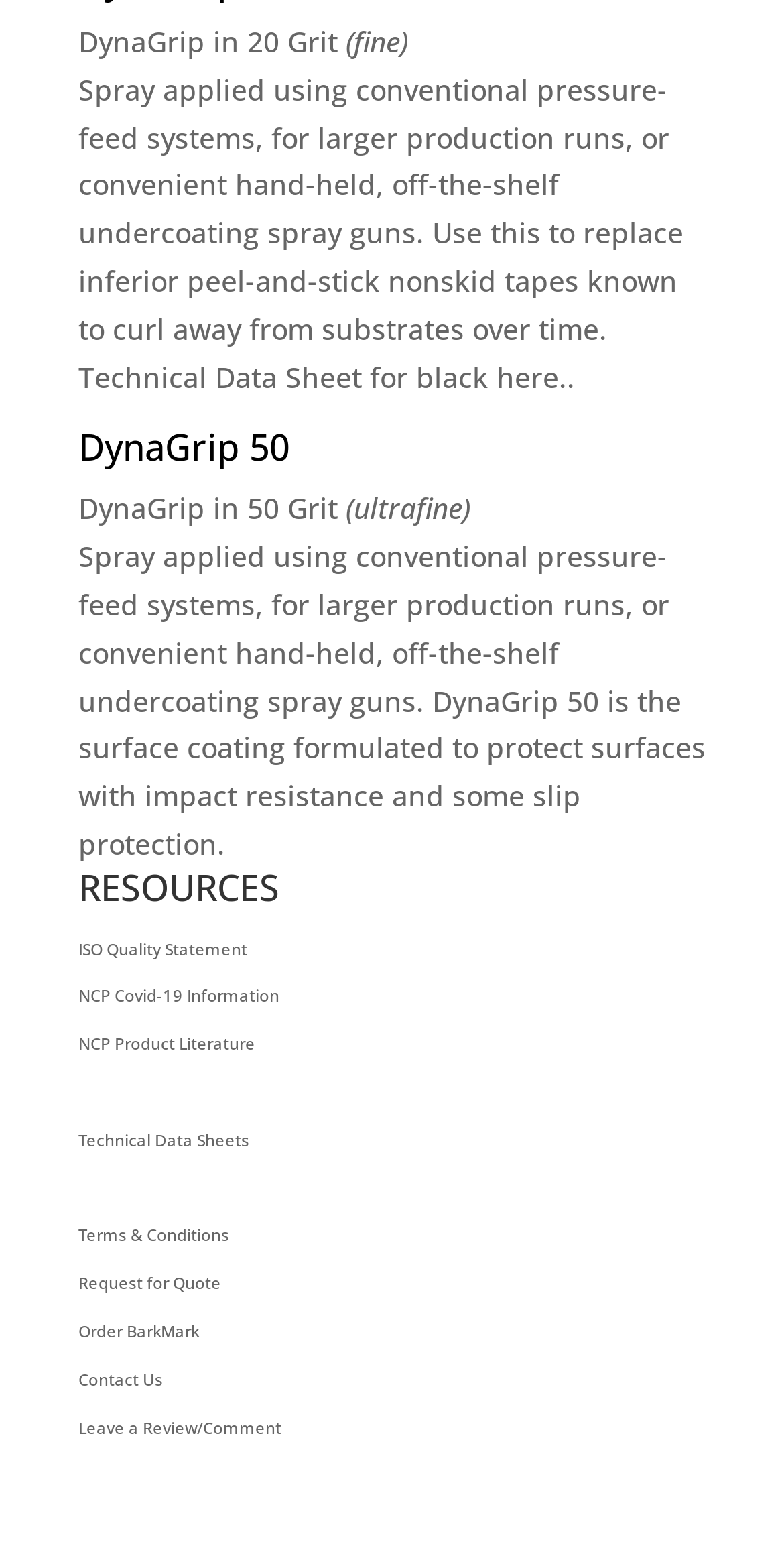Please identify the bounding box coordinates of the area that needs to be clicked to follow this instruction: "Leave a review or comment".

[0.1, 0.905, 0.359, 0.919]